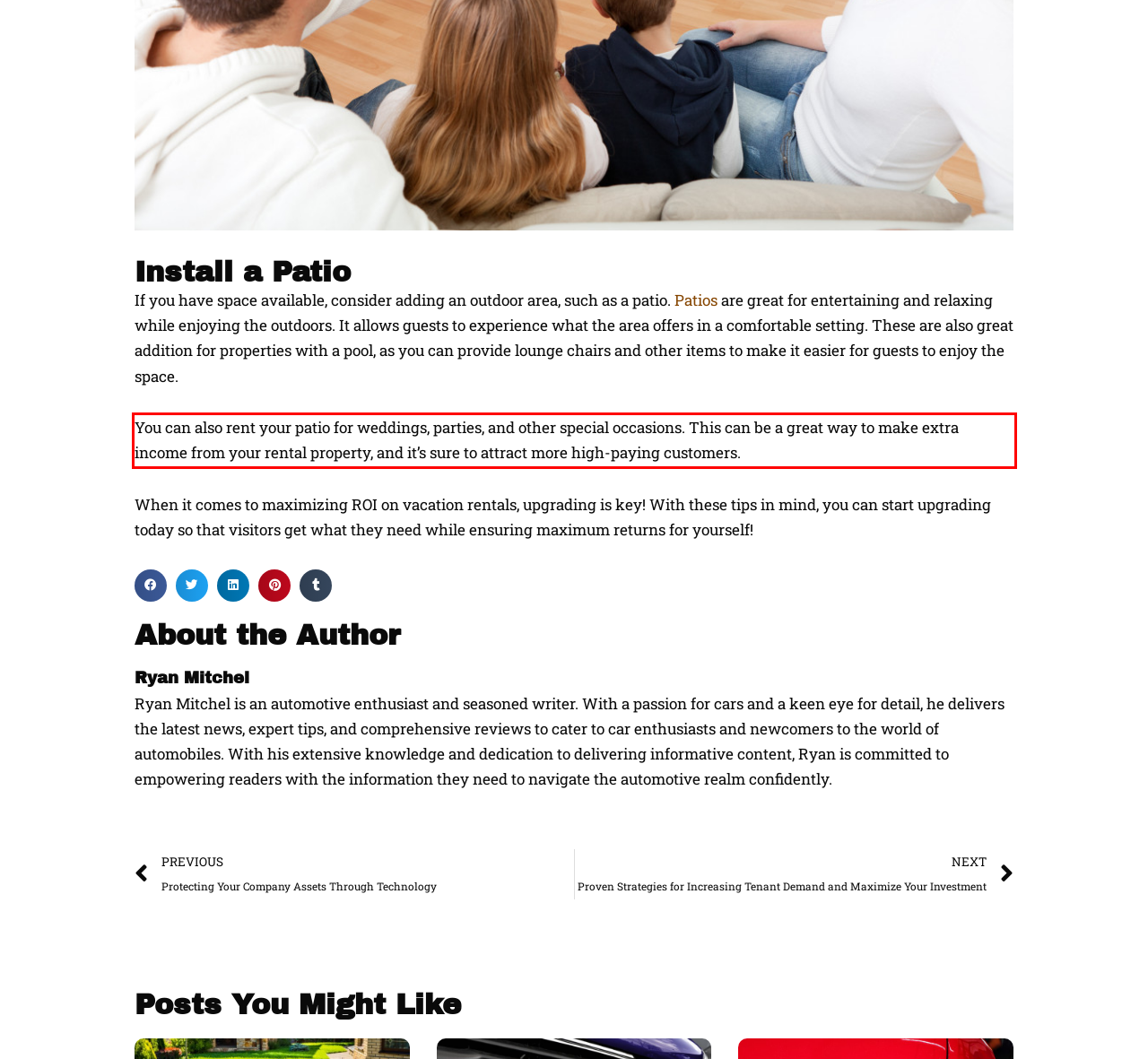Observe the screenshot of the webpage, locate the red bounding box, and extract the text content within it.

You can also rent your patio for weddings, parties, and other special occasions. This can be a great way to make extra income from your rental property, and it’s sure to attract more high-paying customers.